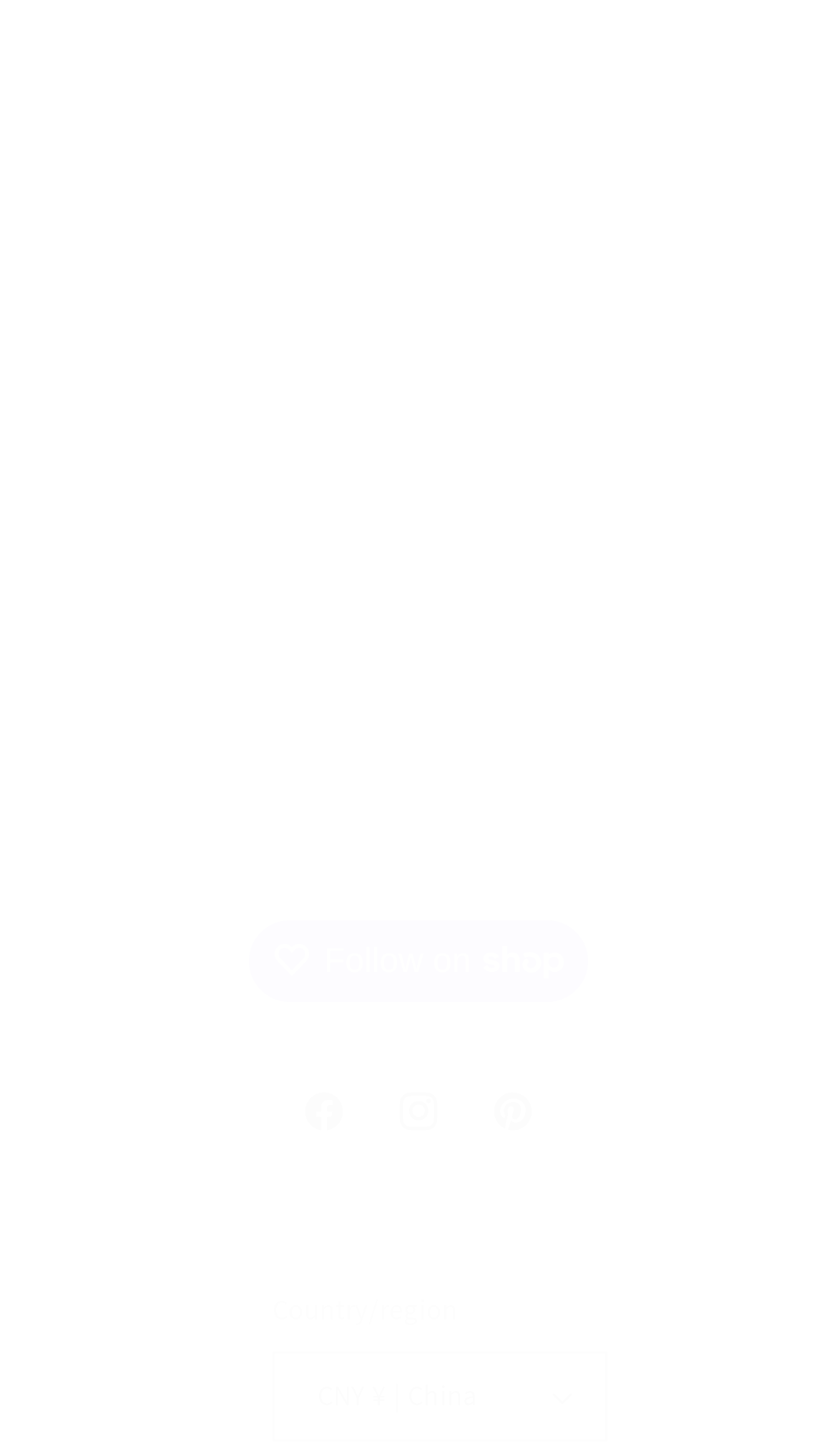Identify the bounding box coordinates of the area that should be clicked in order to complete the given instruction: "Click on Search". The bounding box coordinates should be four float numbers between 0 and 1, i.e., [left, top, right, bottom].

[0.103, 0.084, 0.897, 0.151]